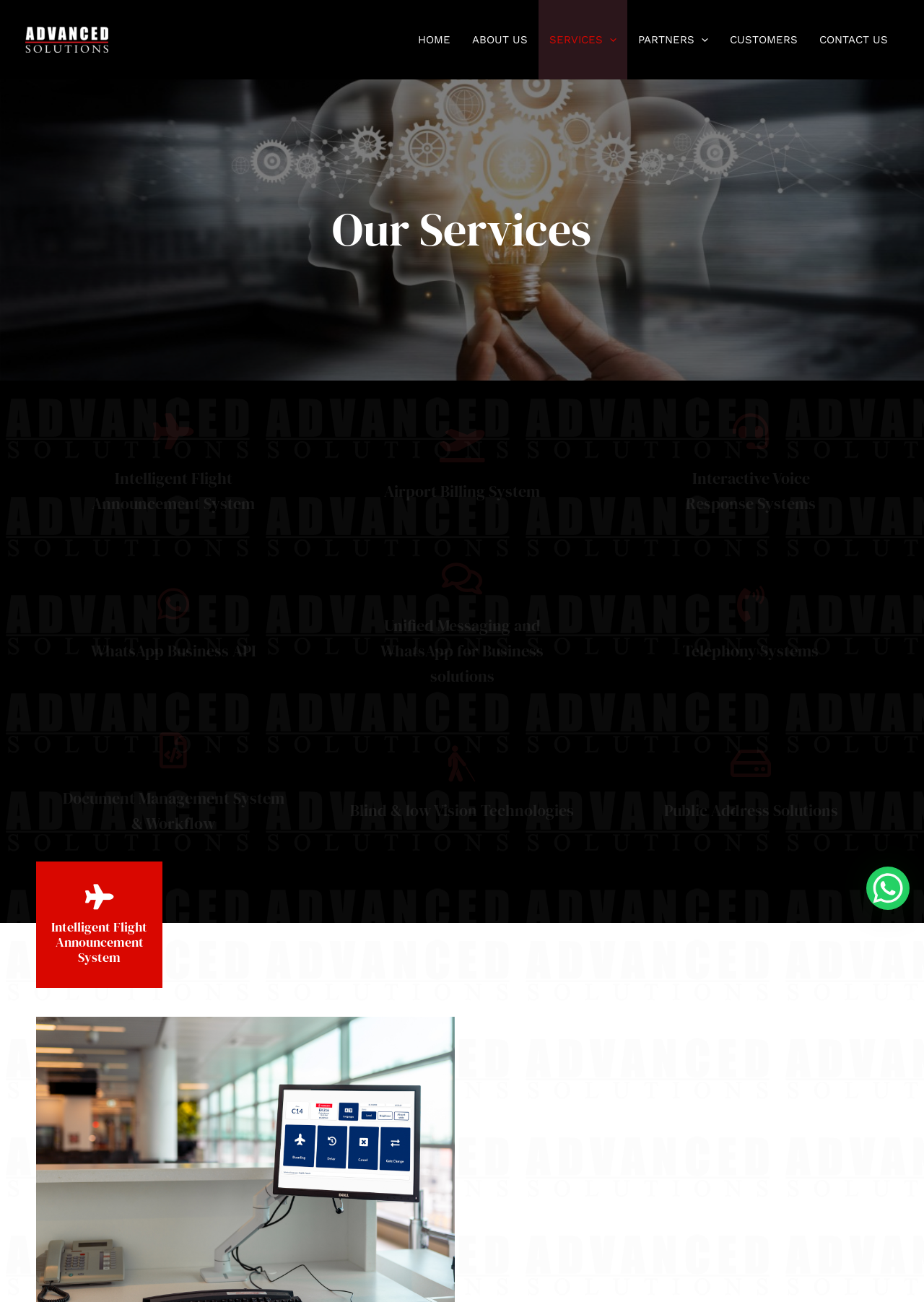Give a detailed account of the webpage, highlighting key information.

The webpage is titled "Services - ADVANCED SOLUTIONS" and features a prominent link with the same text at the top left corner. Below this, there is a navigation menu that spans across the top of the page, containing links to "HOME", "ABOUT US", "SERVICES", "PARTNERS", "CUSTOMERS", and "CONTACT US".

The main content of the page is divided into sections, each with a heading and a corresponding link. The sections are arranged vertically, with the first section titled "Our Services" located near the top center of the page. Below this, there are nine sections, each describing a different service offered by the company. These sections are:

1. "Intelligent Flight Announcement System" - located near the top left of the page
2. "Airport Billing System" - located below the first section
3. "Interactive Voice Response Systems" - located below the second section
4. "WhatsApp Business API" - located below the third section
5. "Unified Messaging and WhatsApp for Business solutions" - located below the fourth section
6. "Telephony Systems" - located below the fifth section
7. "Document Management System & Workflow" - located below the sixth section
8. "Blind & low Vision Technologies" - located below the seventh section
9. "Public Address Solutions" - located at the bottom of the page

Each section has a heading and a link with the same text, and they are arranged in a vertical column. There are also several small images scattered throughout the page, likely used as icons or decorative elements. At the bottom right corner of the page, there is a link to a "WhatsApp Chat Button".